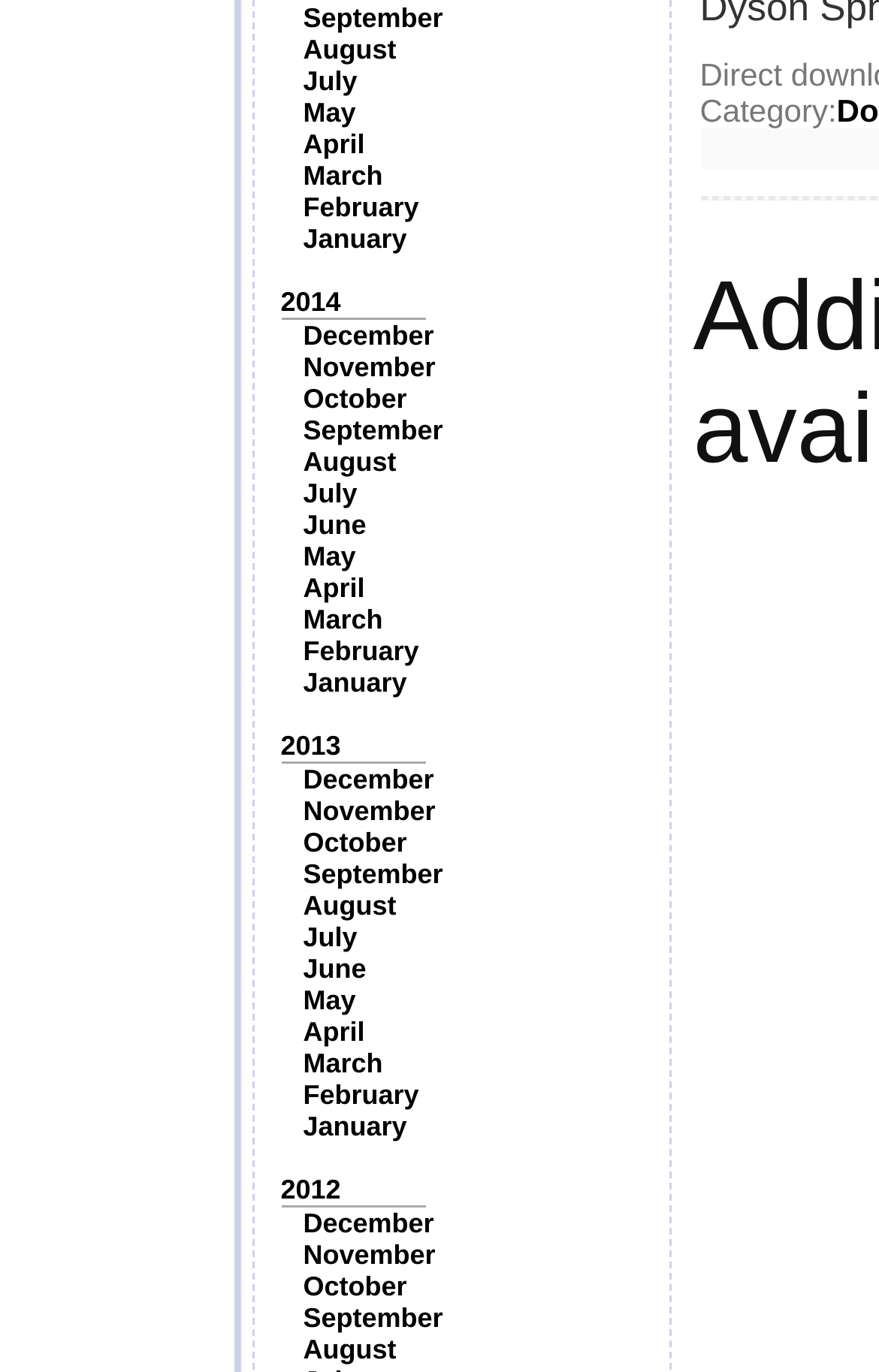Provide a one-word or brief phrase answer to the question:
Is there a link for June 2014?

No